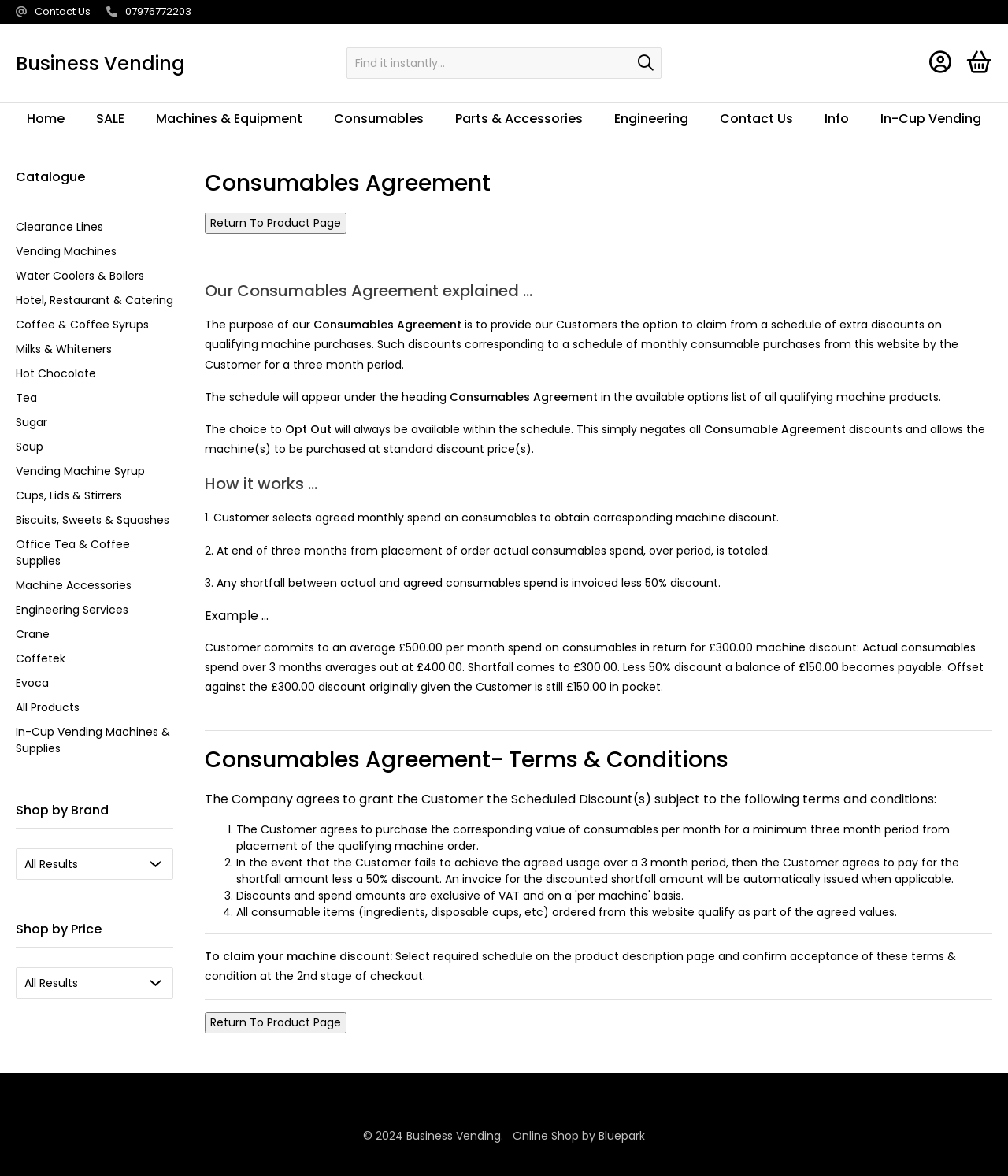Where can the customer select the required schedule?
Respond to the question with a single word or phrase according to the image.

Product description page